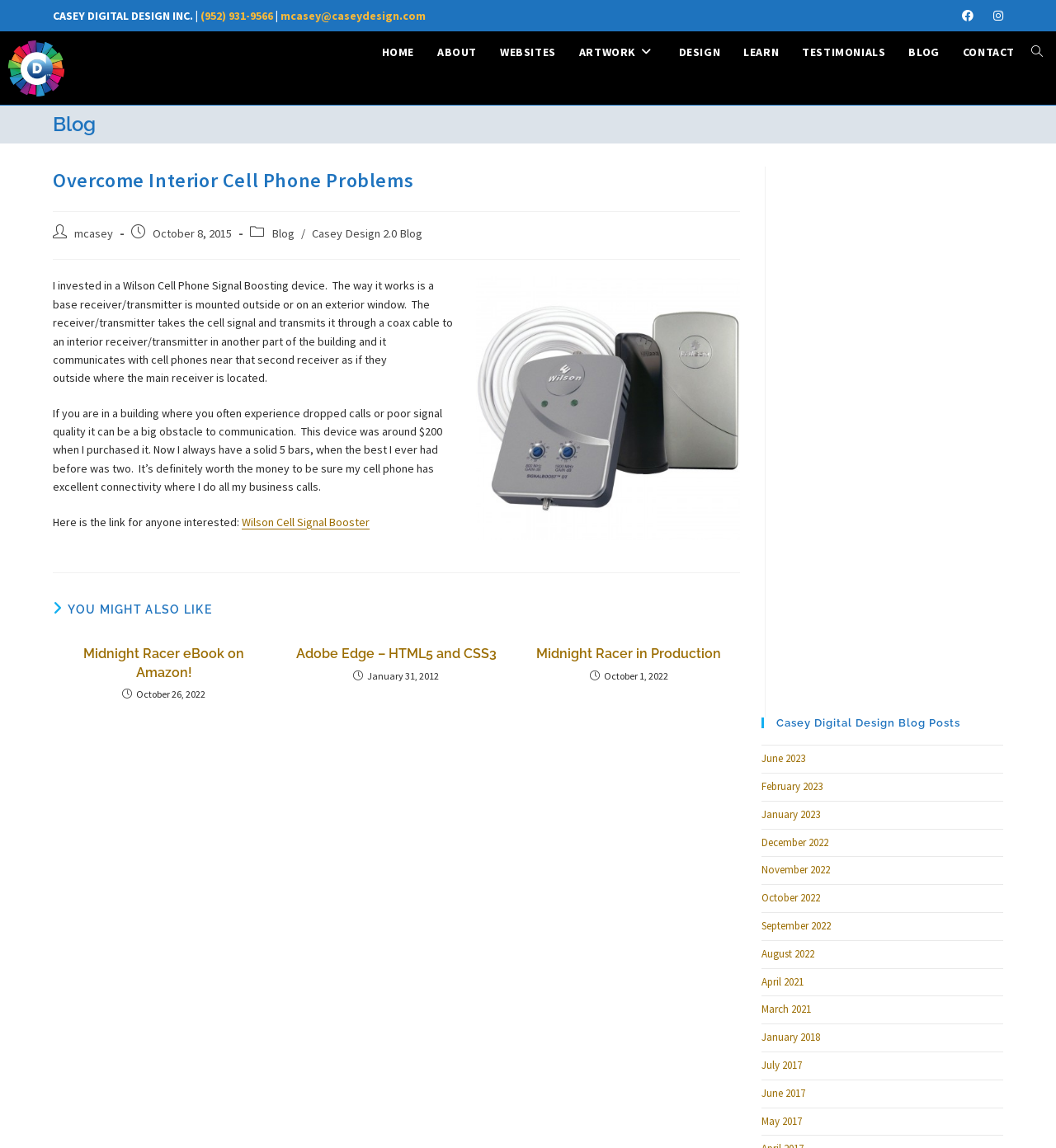Specify the bounding box coordinates of the region I need to click to perform the following instruction: "Go to Sample Page". The coordinates must be four float numbers in the range of 0 to 1, i.e., [left, top, right, bottom].

None